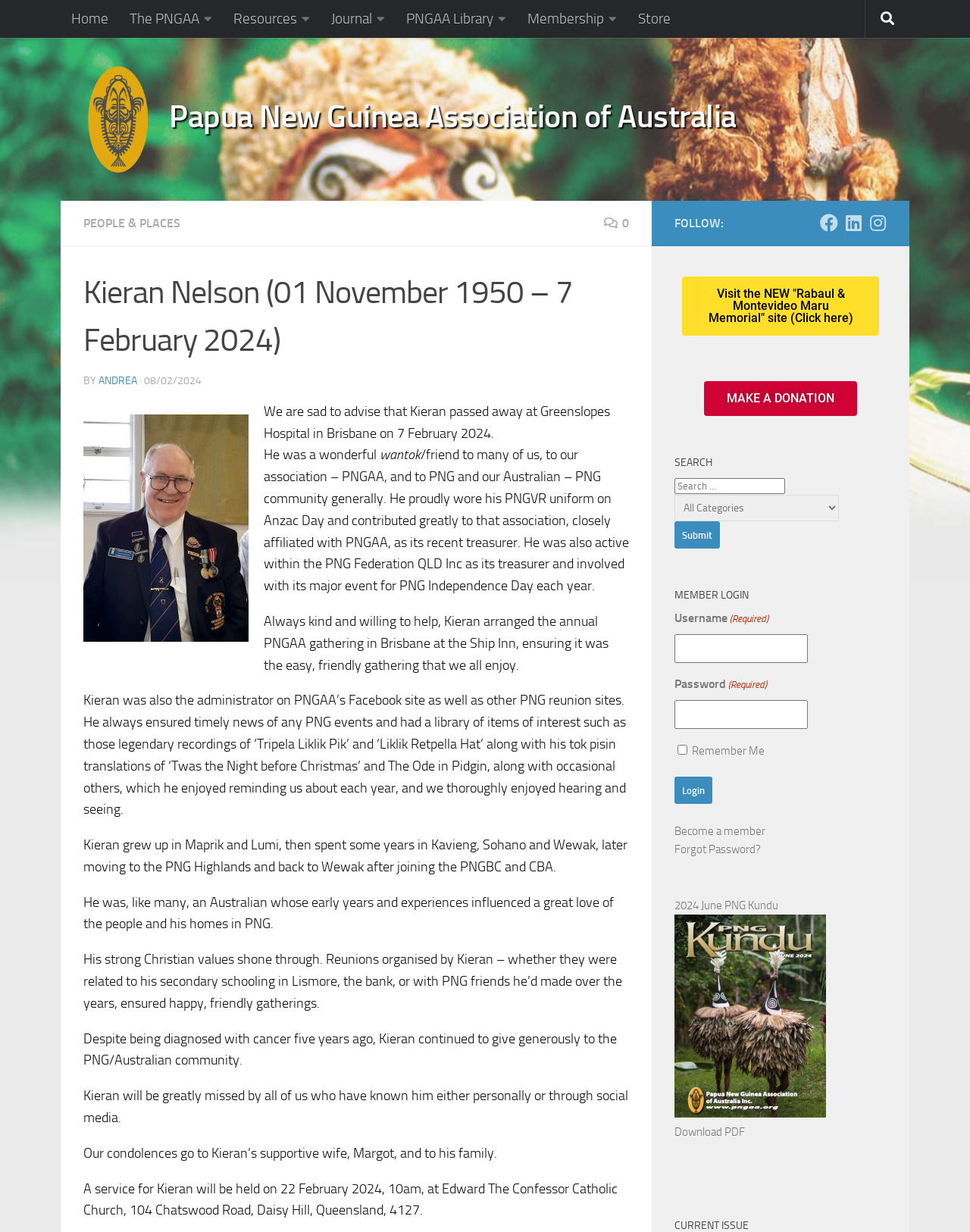Describe every aspect of the webpage in a detailed manner.

This webpage is a tribute to Kieran Nelson, who passed away on February 7, 2024. At the top of the page, there is a navigation menu with links to "Home", "Resources", "Journal", "PNGAA Library", "Membership", and "Store". Below the navigation menu, there is a logo of the Papua New Guinea Association of Australia.

The main content of the page is a obituary for Kieran Nelson, which includes a heading with his name and dates of birth and death. The text describes Kieran's life, his connections to Papua New Guinea, and his contributions to the community. The obituary is divided into several paragraphs, each describing a different aspect of Kieran's life.

On the right side of the page, there are several links and buttons, including "FOLLOW" with links to Facebook, LinkedIn, and Instagram, as well as a search bar and a member login section. There is also a link to a memorial site and a button to make a donation.

At the bottom of the page, there are several more links, including "Become a member", "Forgot Password?", and links to specific events and resources.